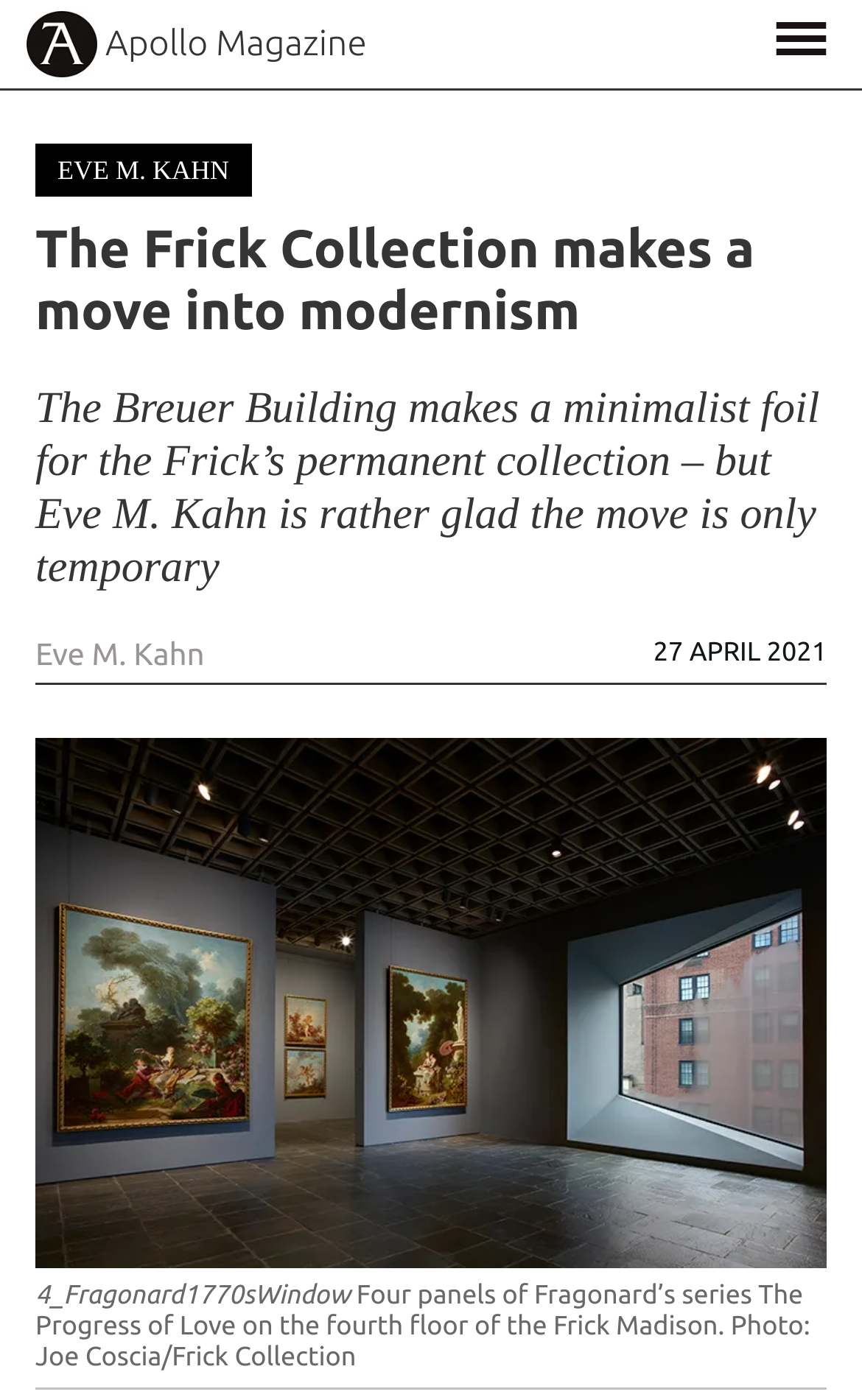Provide the bounding box coordinates for the UI element that is described as: "Apollo Magazine".

[0.122, 0.008, 0.425, 0.055]